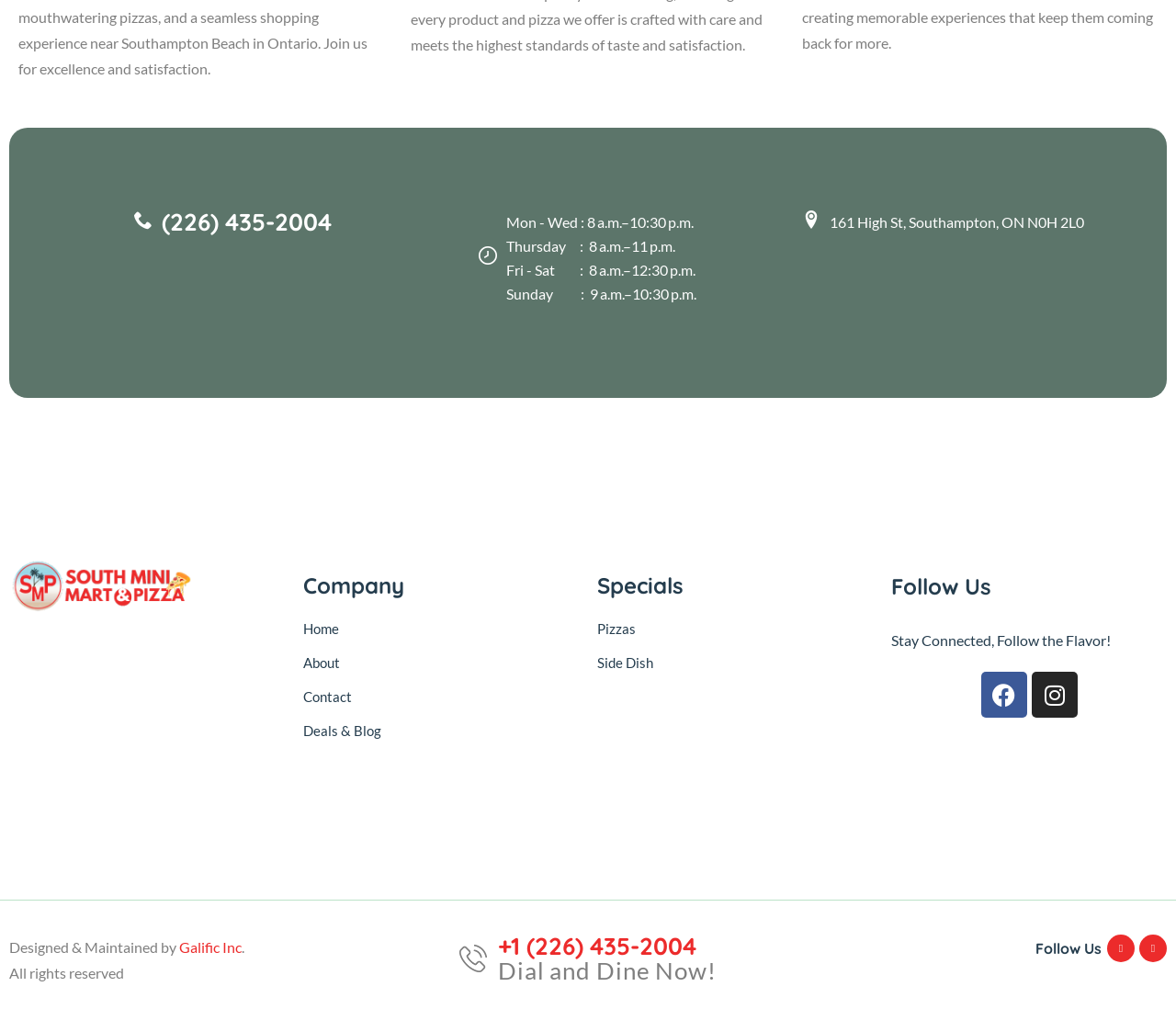Locate the bounding box coordinates of the area to click to fulfill this instruction: "View the about page". The bounding box should be presented as four float numbers between 0 and 1, in the order [left, top, right, bottom].

[0.258, 0.646, 0.492, 0.667]